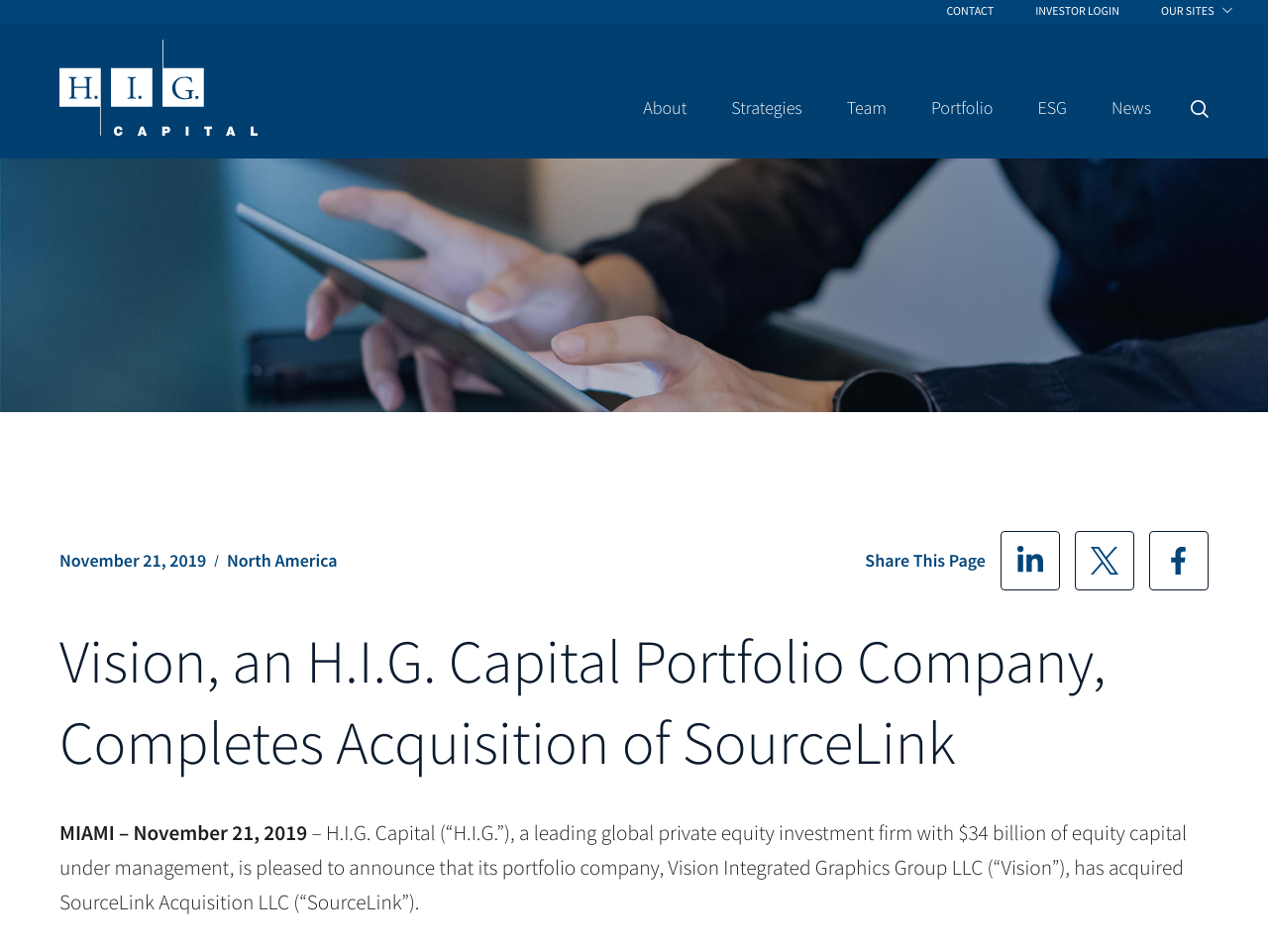Please give a one-word or short phrase response to the following question: 
What is the amount of equity capital under management by H.I.G. Capital?

$34 billion